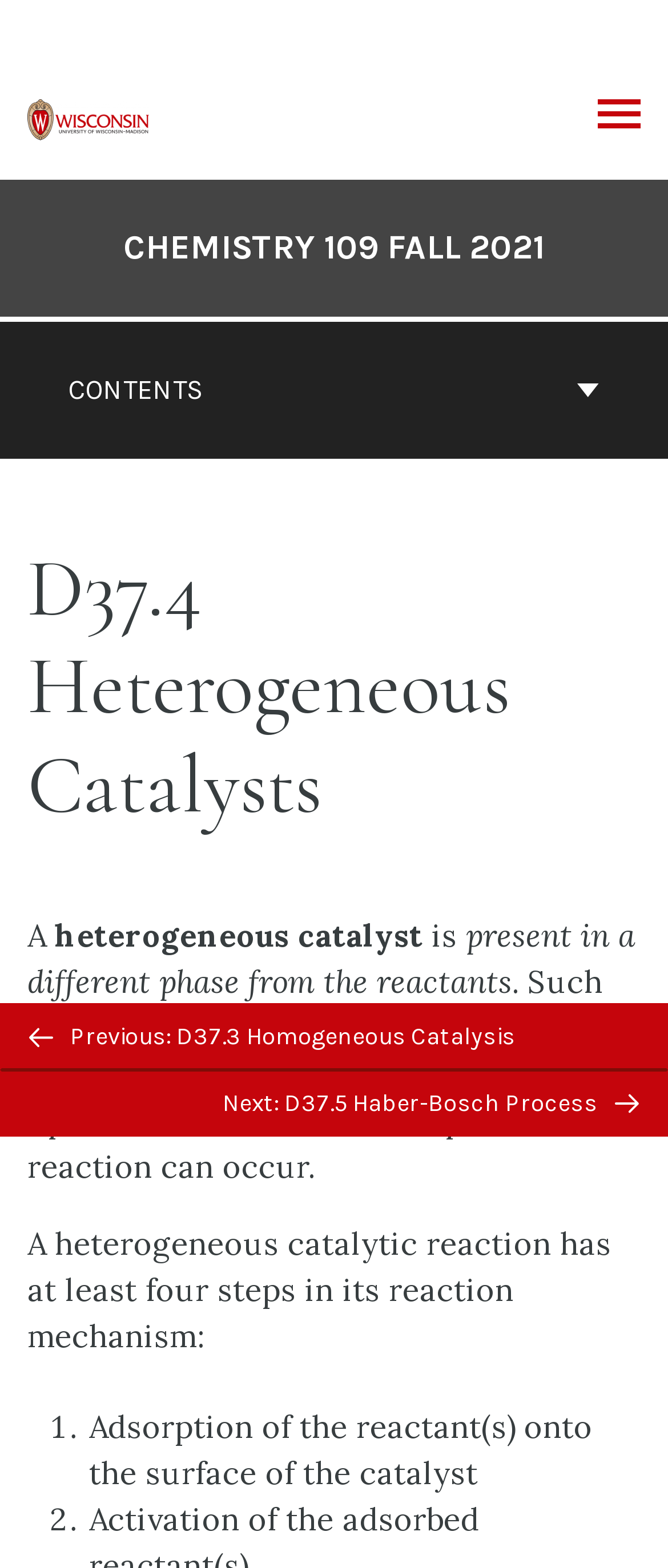Locate the bounding box of the UI element described by: "Next: D37.5 Haber-Bosch Process" in the given webpage screenshot.

[0.0, 0.682, 1.0, 0.725]